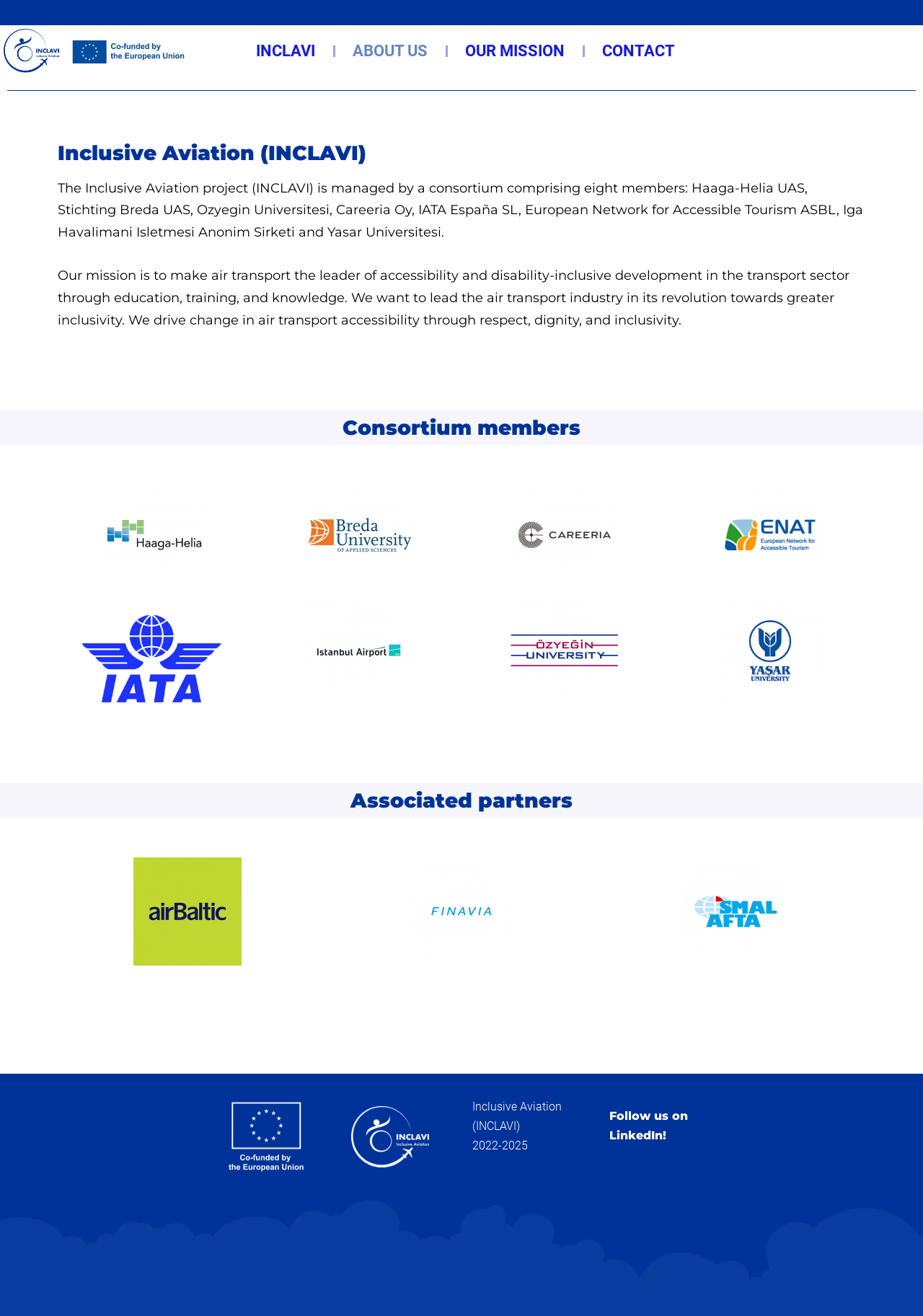Determine the coordinates of the bounding box for the clickable area needed to execute this instruction: "Follow Inclavi on LinkedIn".

[0.66, 0.843, 0.745, 0.868]